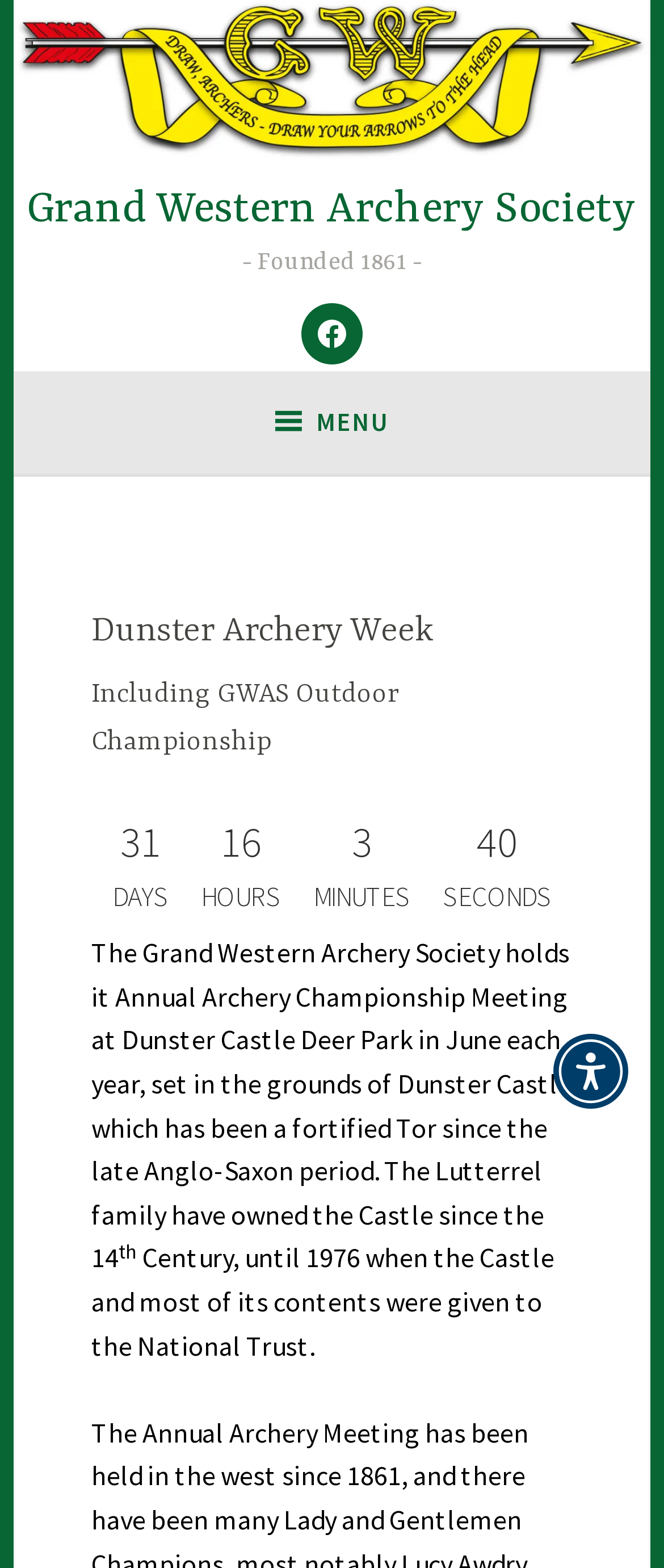What is the name of the event?
Make sure to answer the question with a detailed and comprehensive explanation.

I found the answer by looking at the heading element that displays the name of the event, which is 'Dunster Archery Week'.